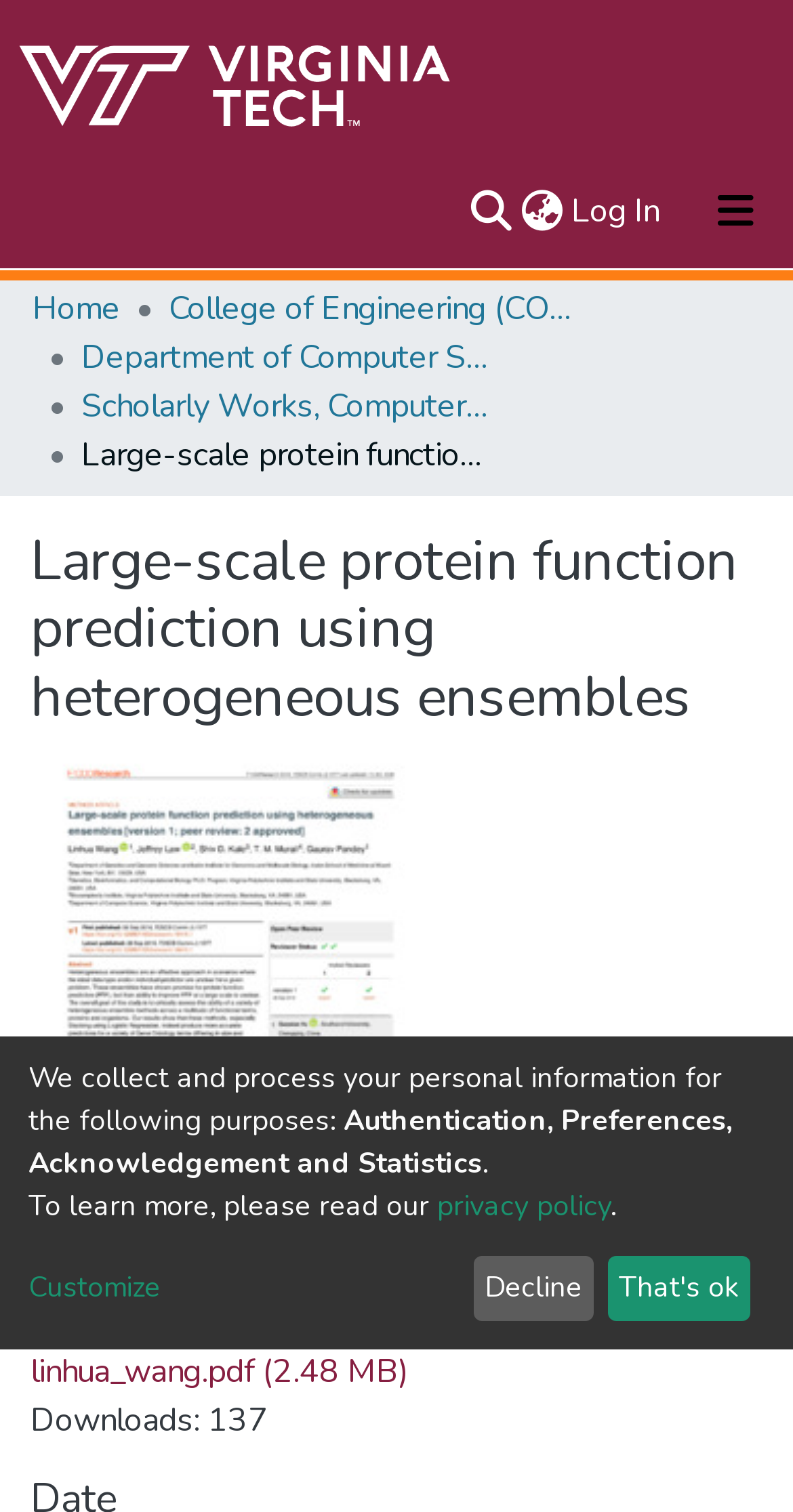What is the name of the repository?
Can you provide a detailed and comprehensive answer to the question?

I inferred this answer by looking at the repository logo link at the top left corner of the webpage, which has a bounding box coordinate of [0.021, 0.022, 0.575, 0.102].